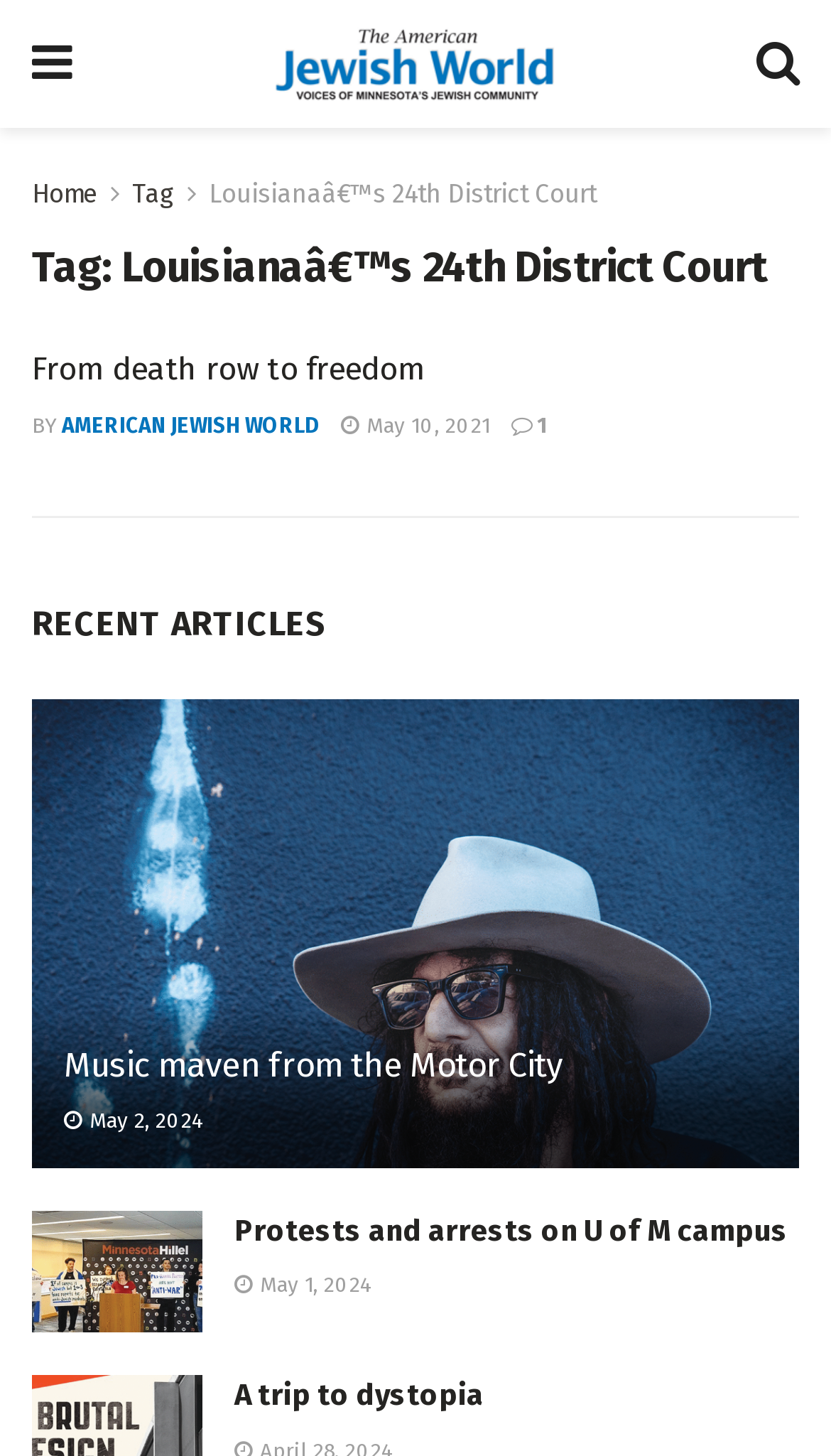Find the bounding box coordinates for the area that should be clicked to accomplish the instruction: "Check article Protests and arrests on U of M campus".

[0.038, 0.831, 0.244, 0.915]